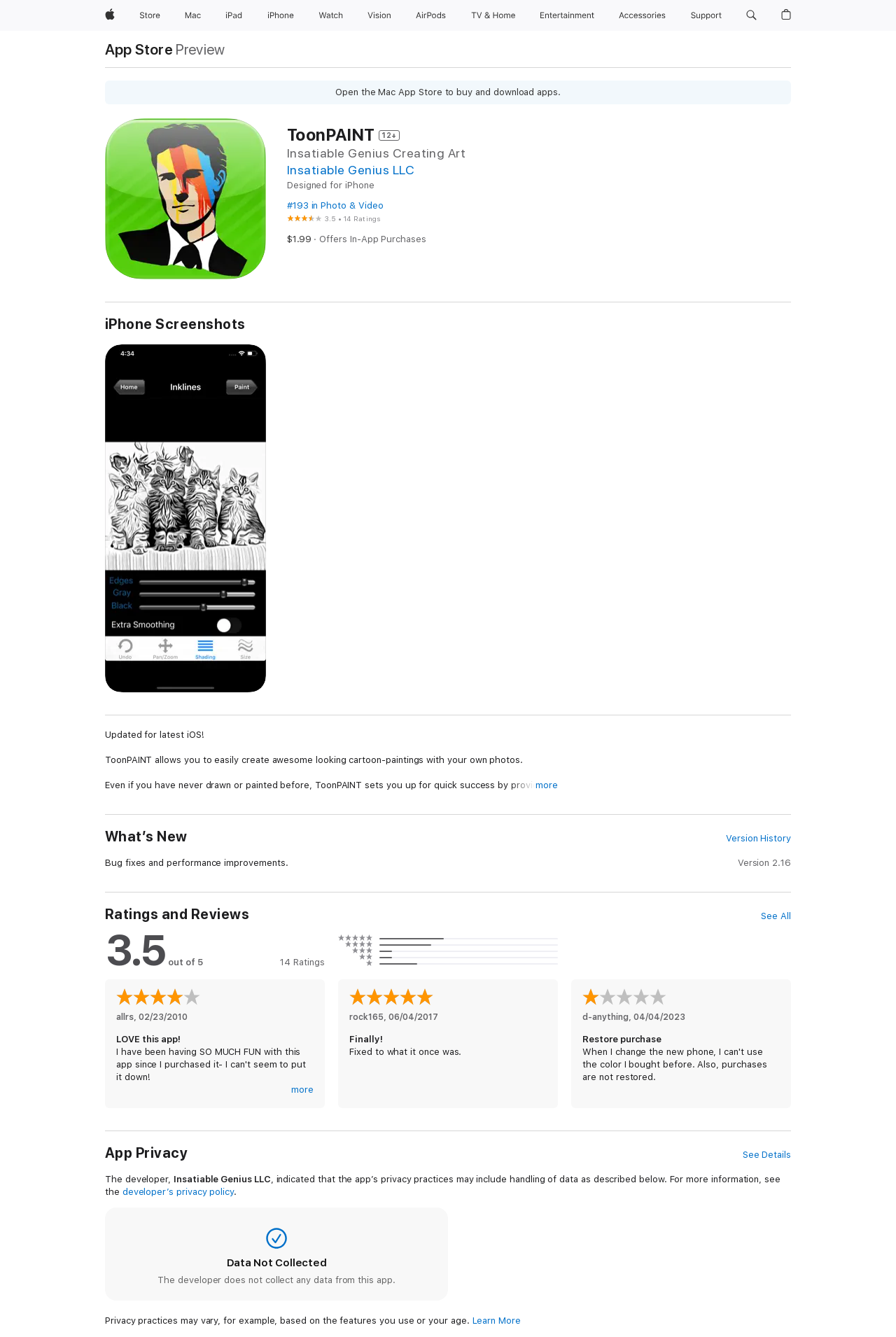Return the bounding box coordinates of the UI element that corresponds to this description: "#193 in Photo & Video". The coordinates must be given as four float numbers in the range of 0 and 1, [left, top, right, bottom].

[0.32, 0.149, 0.428, 0.159]